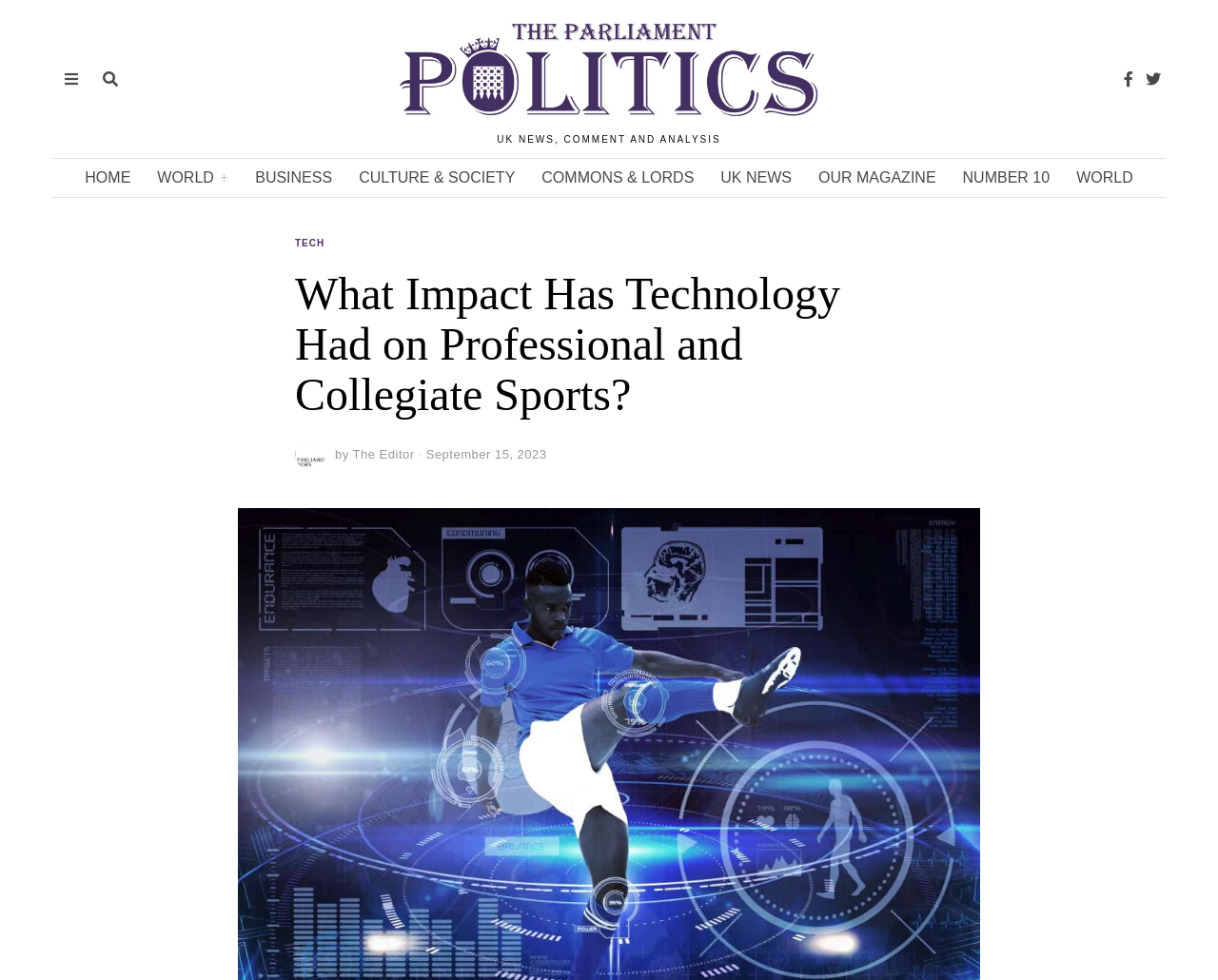What is the category of the article?
Please look at the screenshot and answer using one word or phrase.

TECH